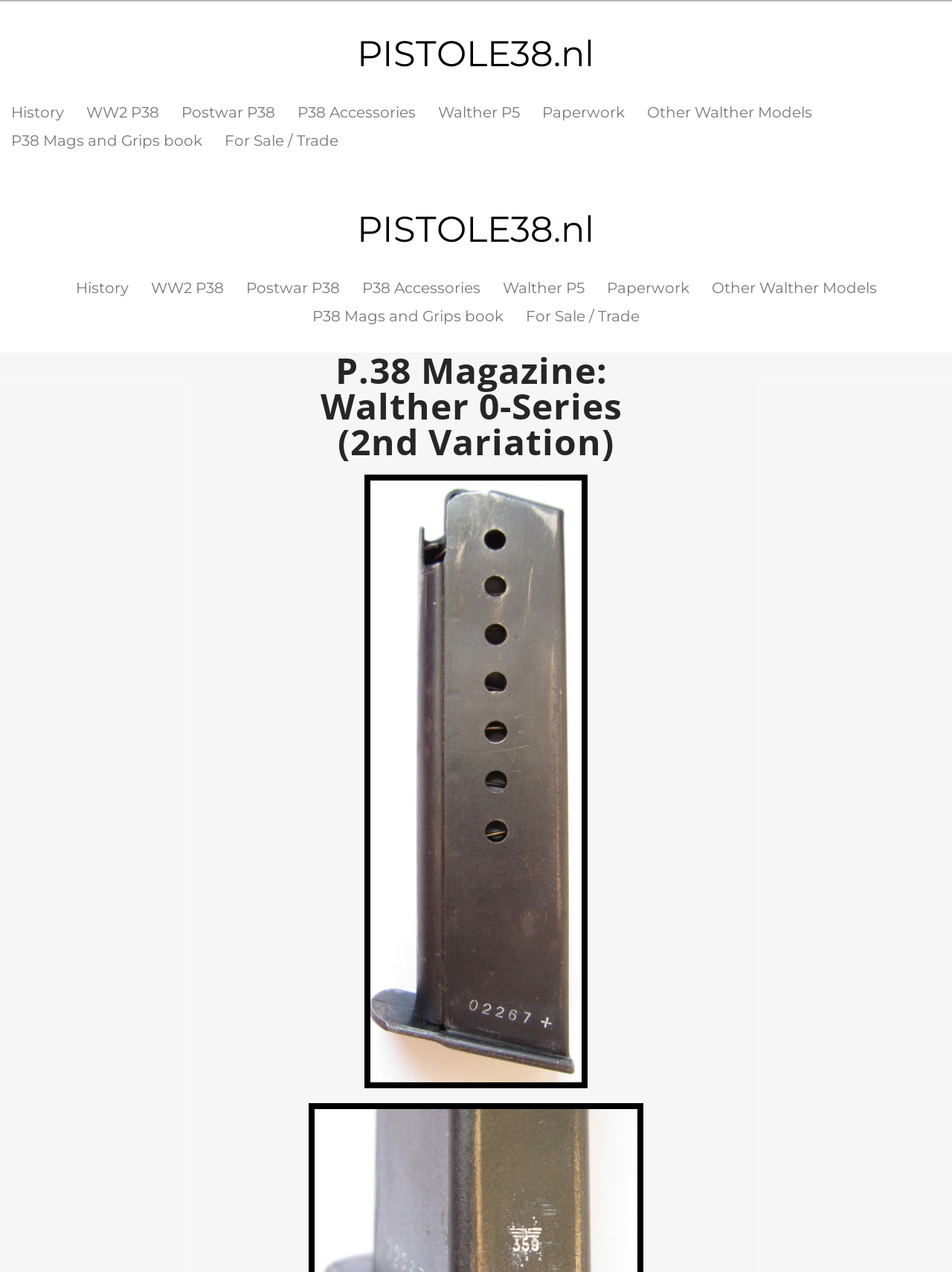Highlight the bounding box coordinates of the element you need to click to perform the following instruction: "Explore P38 Mags and Grips book."

[0.0, 0.099, 0.224, 0.122]